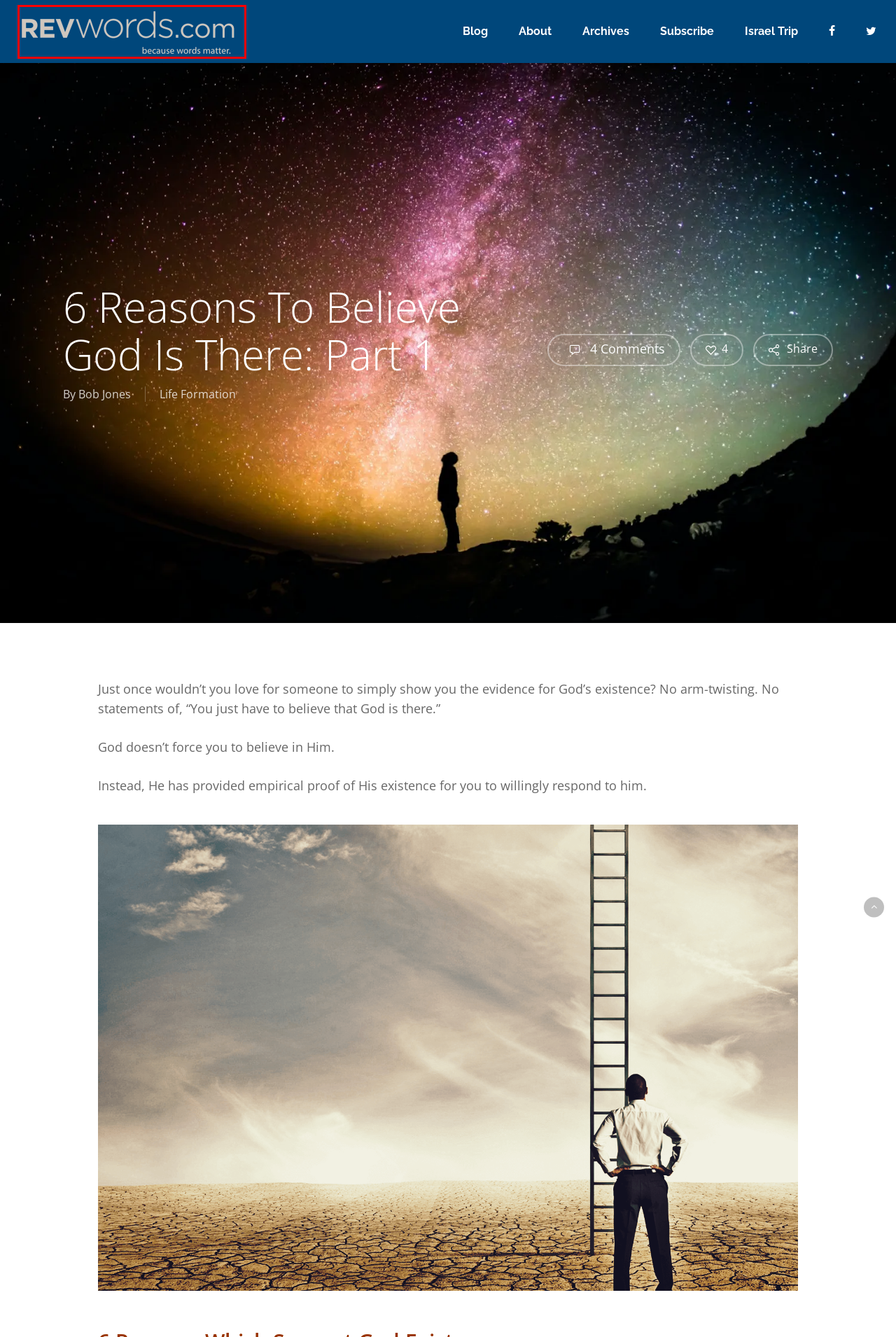You are given a screenshot of a webpage with a red rectangle bounding box. Choose the best webpage description that matches the new webpage after clicking the element in the bounding box. Here are the candidates:
A. Home - RevWords
B. Bob Jones, Author at RevWords
C. Life Stories Archives - RevWords
D. Annie’s Box and Life’s End - RevWords
E. 7 Marathons In 7 Days - RevWords
F. Israel Trip - RevWords
G. Life Formation Archives - RevWords
H. Subscribe - RevWords

A